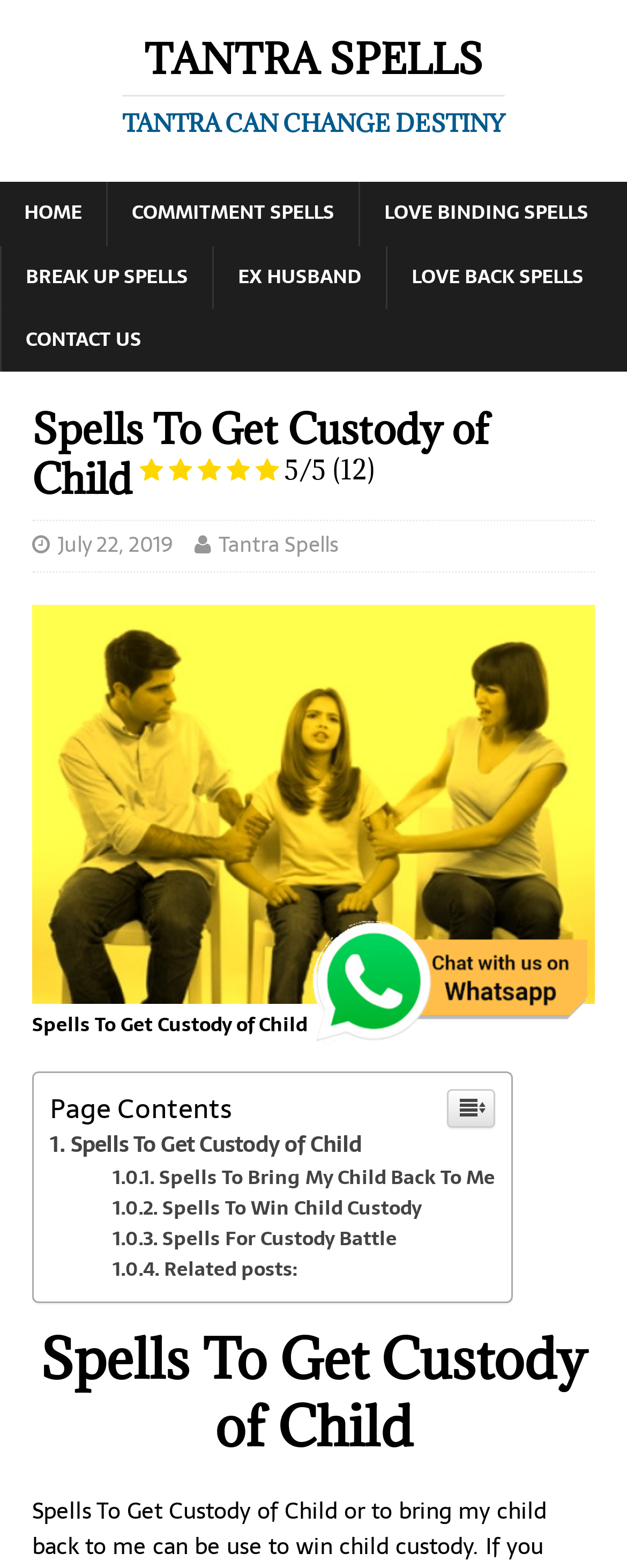Identify the bounding box coordinates of the element to click to follow this instruction: 'Click on the 'HOME' link'. Ensure the coordinates are four float values between 0 and 1, provided as [left, top, right, bottom].

[0.0, 0.116, 0.169, 0.157]